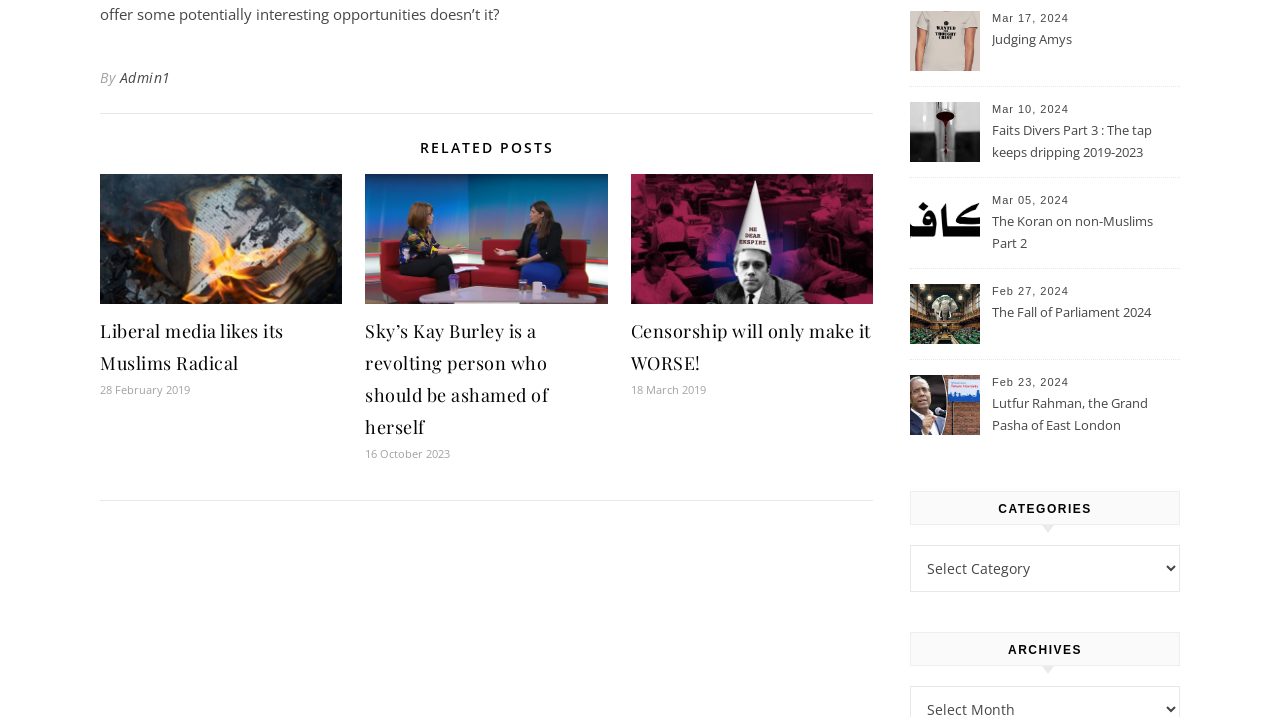Determine the coordinates of the bounding box for the clickable area needed to execute this instruction: "Select a category from the 'CATEGORIES' dropdown".

[0.711, 0.76, 0.922, 0.826]